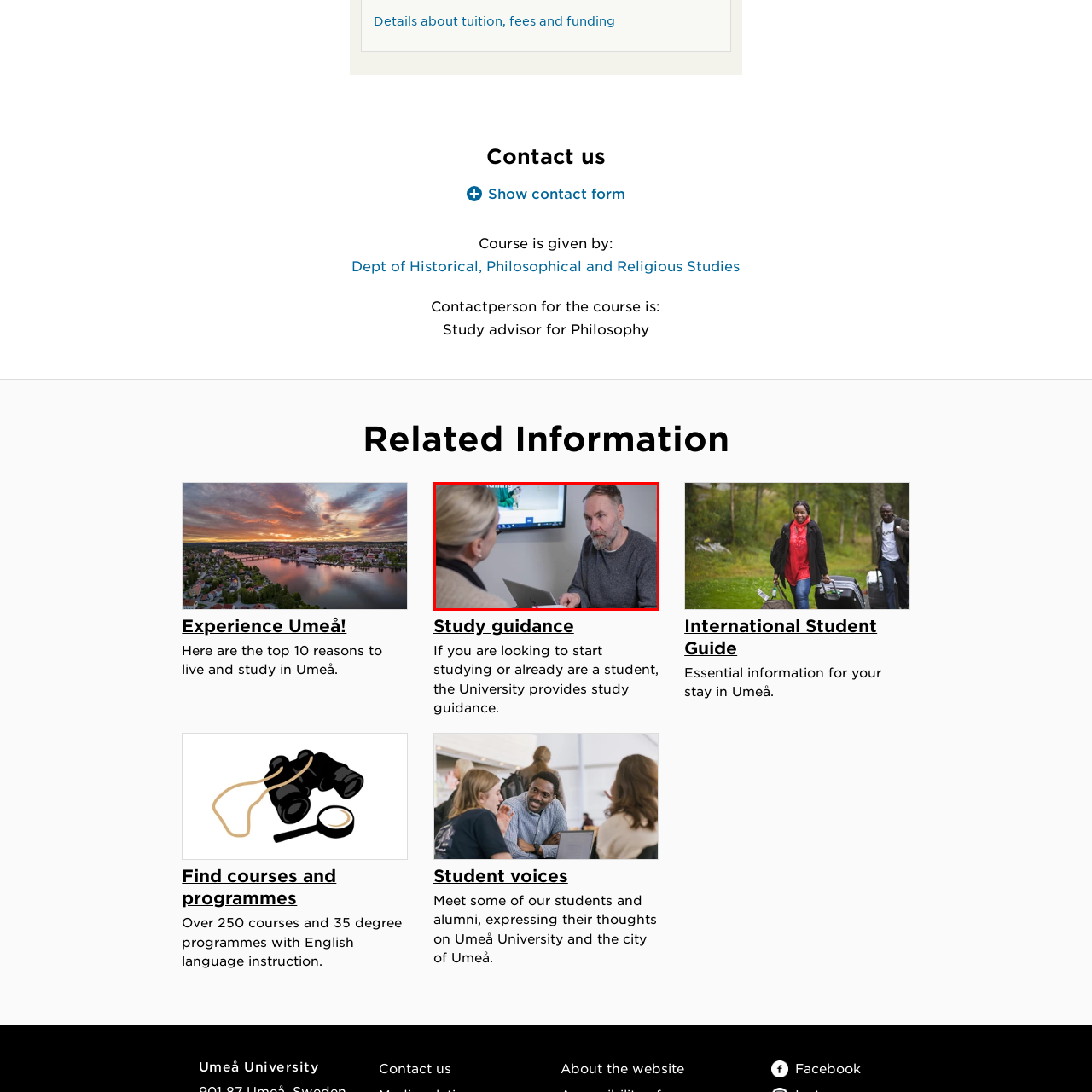Observe the highlighted image and answer the following: What is displayed on the screen in the background?

Education materials